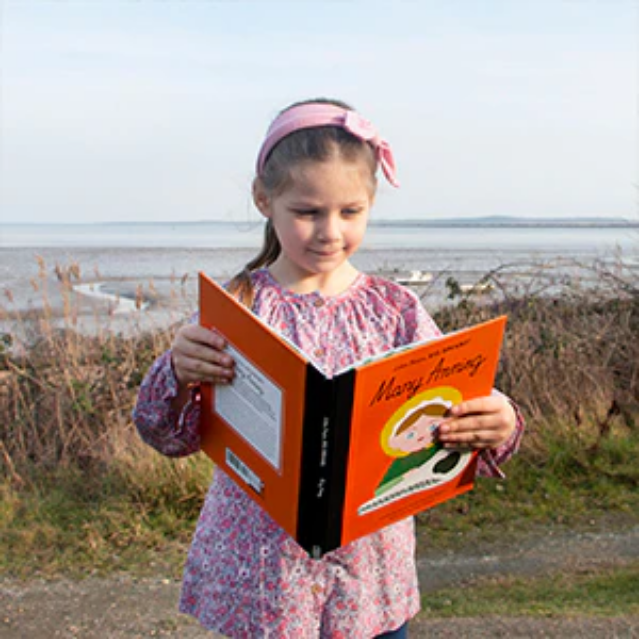Describe every significant element in the image thoroughly.

In this charming outdoor scene, a young girl stands beside a tranquil body of water, engrossed in reading a book titled "Mary Anning," part of the acclaimed *Little People, BIG DREAMS* series. Dressed in a lovely floral blouse with a playful bow in her hair, she holds the vibrant orange book open, clearly captivated by the story within. The serene landscape features a mix of natural greenery and a calm sea, enhancing the atmosphere of curiosity and exploration. This image beautifully captures the spirit of discovery and the importance of inspiring young minds through literature, highlighting the life of Mary Anning, a pioneering paleontologist known for her groundbreaking contributions to the understanding of prehistoric life.